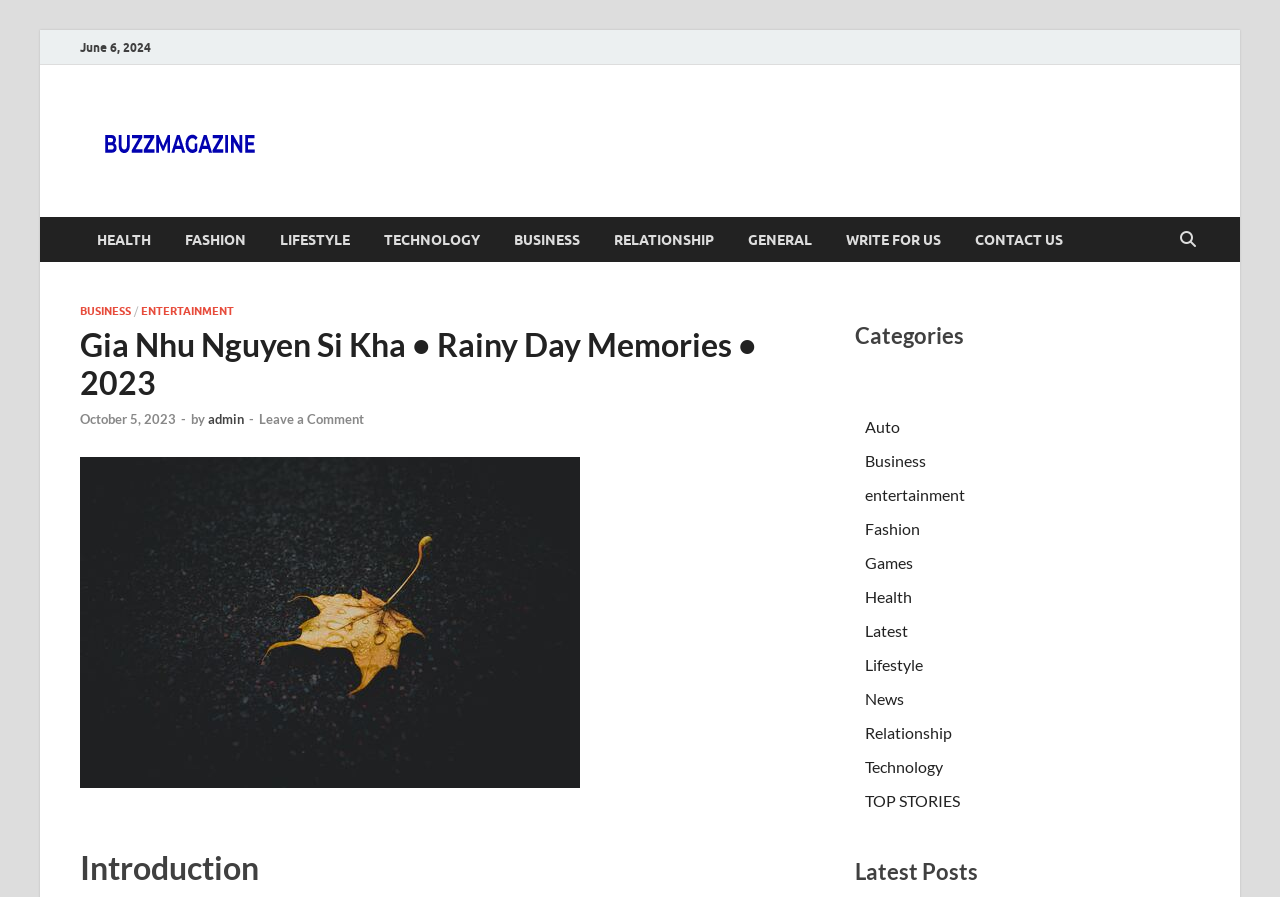Determine the bounding box coordinates of the target area to click to execute the following instruction: "Explore the LIFESTYLE category."

[0.676, 0.73, 0.721, 0.752]